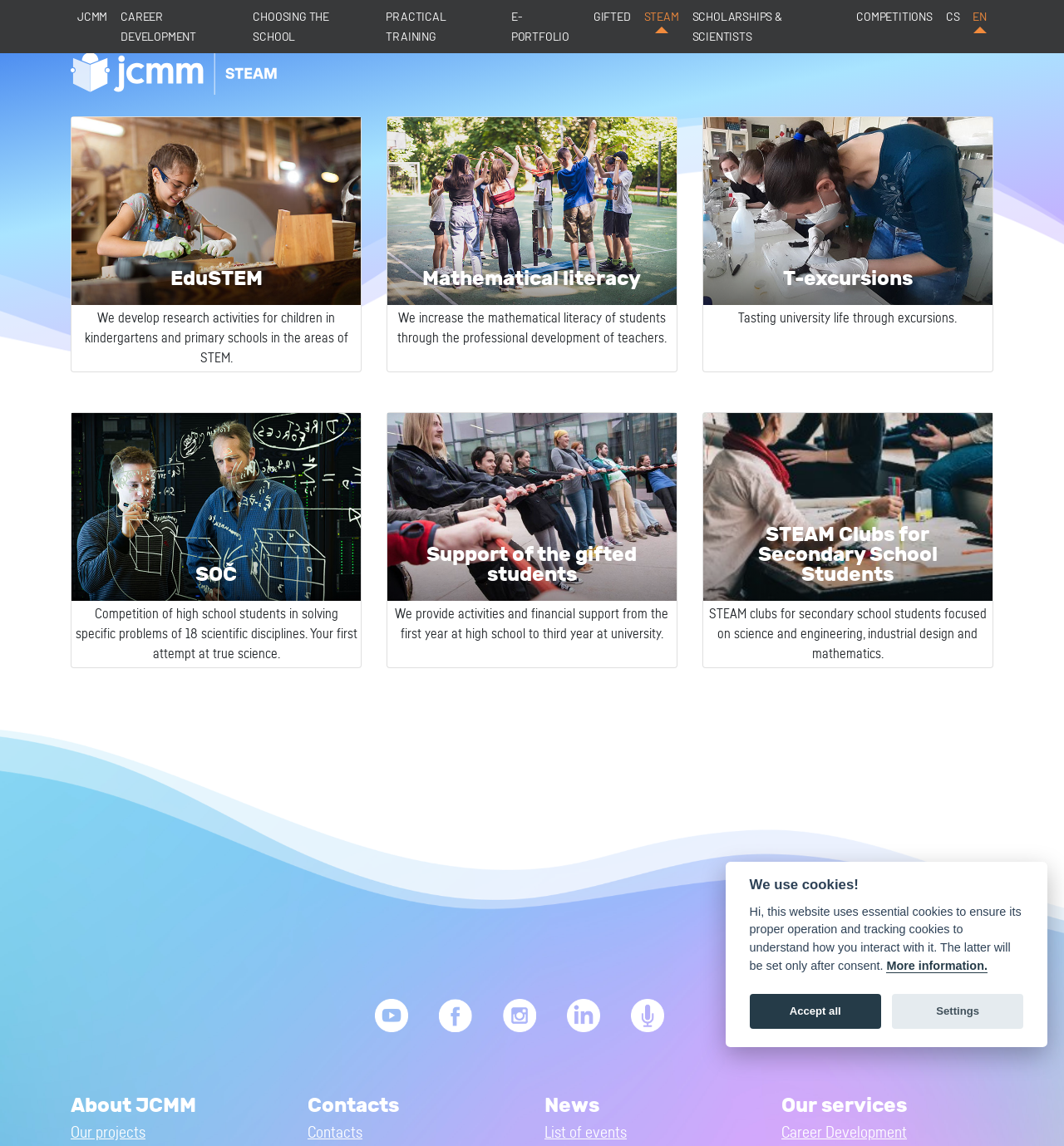Determine the bounding box coordinates of the UI element described below. Use the format (top-left x, top-left y, bottom-right x, bottom-right y) with floating point numbers between 0 and 1: info@cybathlon.com

None